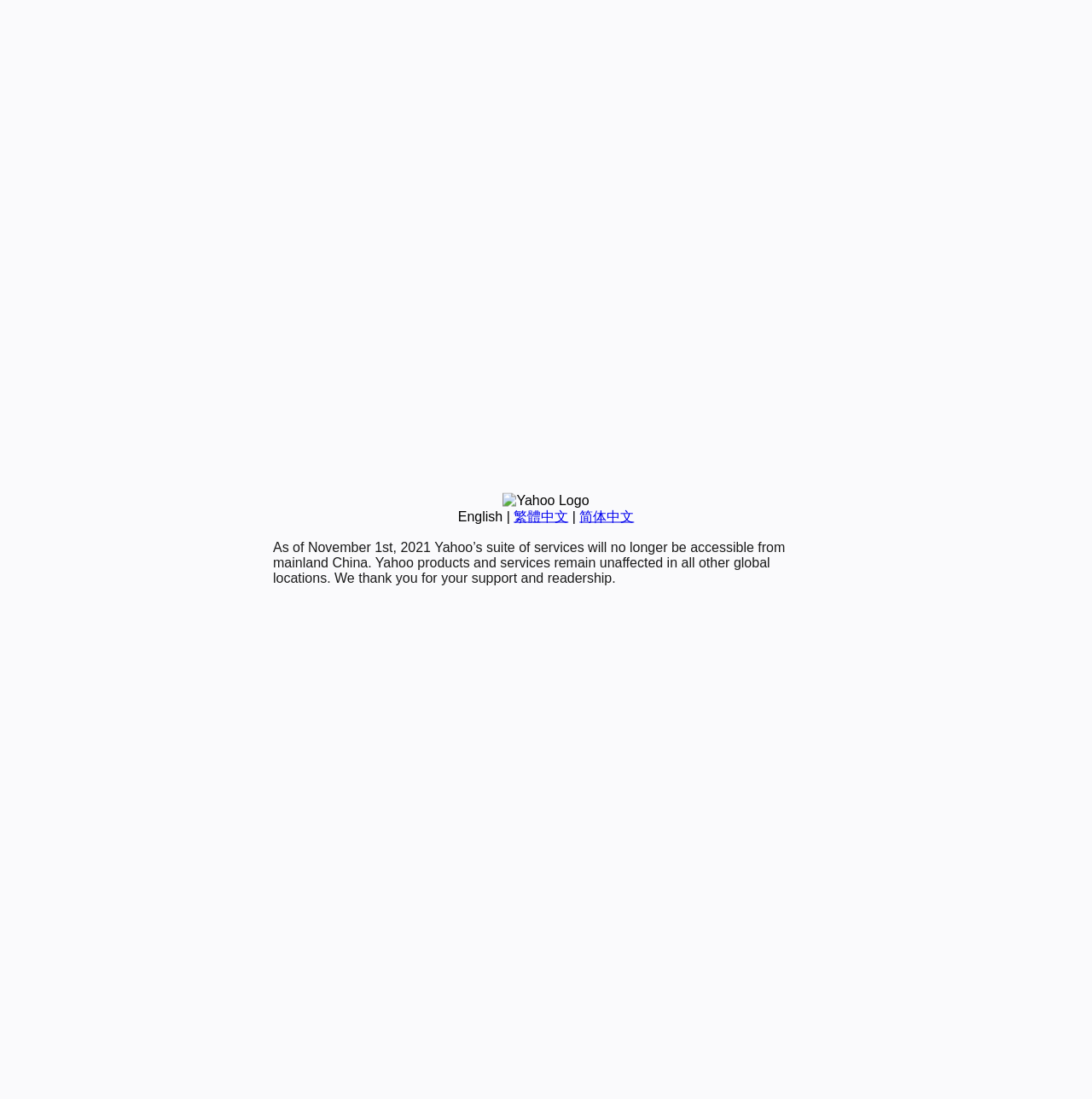Given the description: "简体中文", determine the bounding box coordinates of the UI element. The coordinates should be formatted as four float numbers between 0 and 1, [left, top, right, bottom].

[0.531, 0.463, 0.581, 0.476]